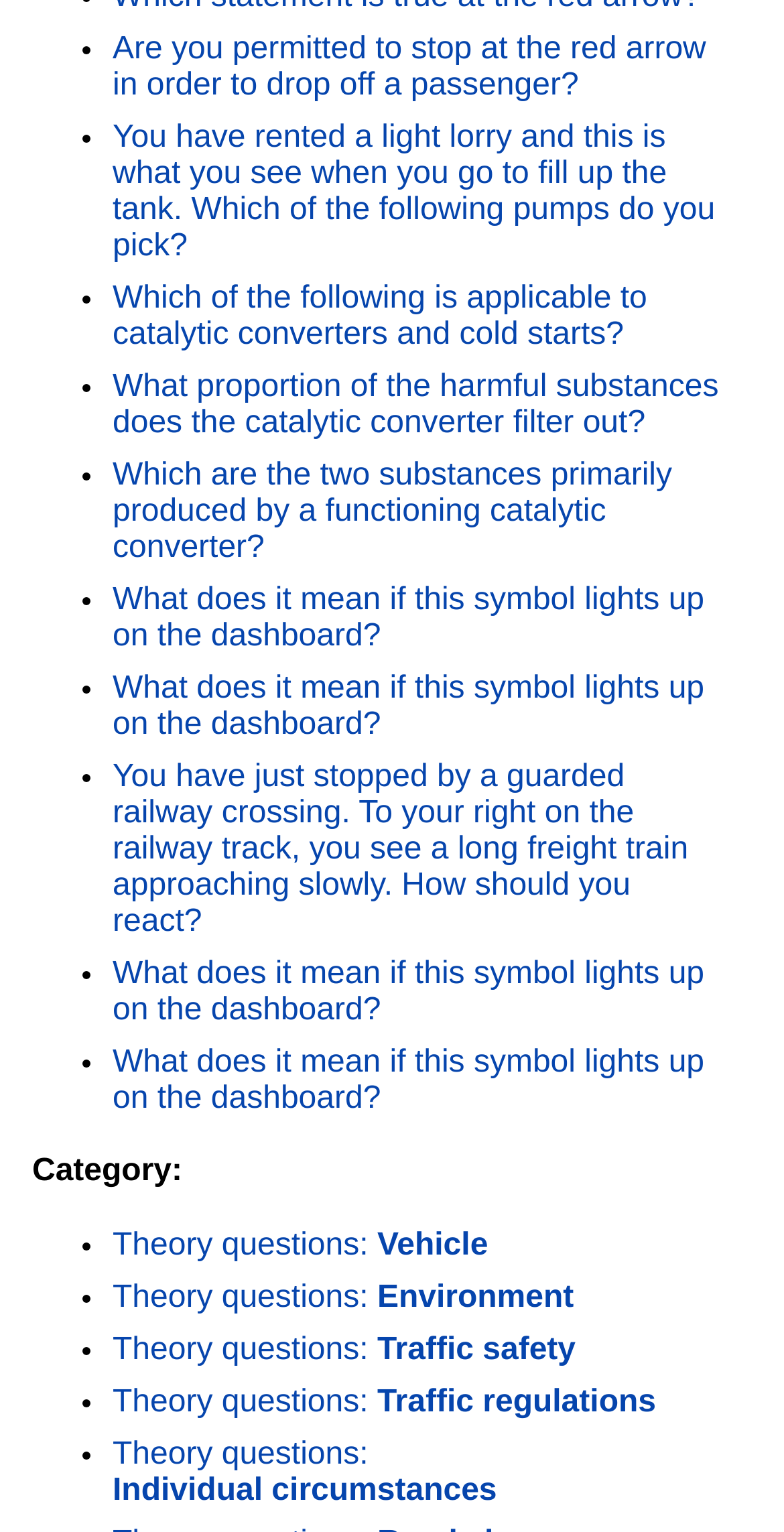How many categories are listed for theory questions?
Carefully analyze the image and provide a thorough answer to the question.

There are five categories listed for theory questions, which are Vehicle, Environment, Traffic safety, Traffic regulations, and Individual circumstances.